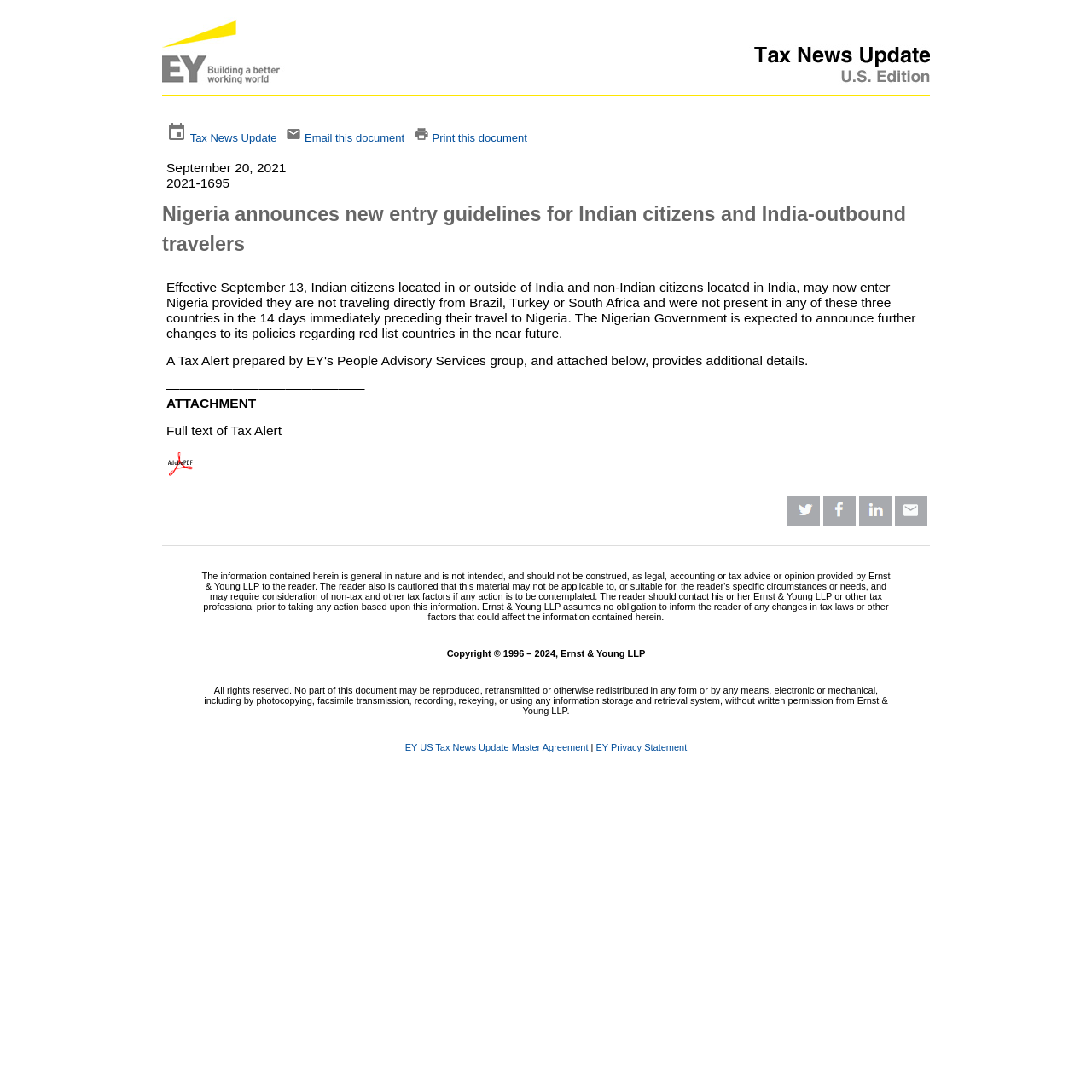Can you determine the bounding box coordinates of the area that needs to be clicked to fulfill the following instruction: "Click on the 'Tax News Update' link"?

[0.174, 0.12, 0.254, 0.132]